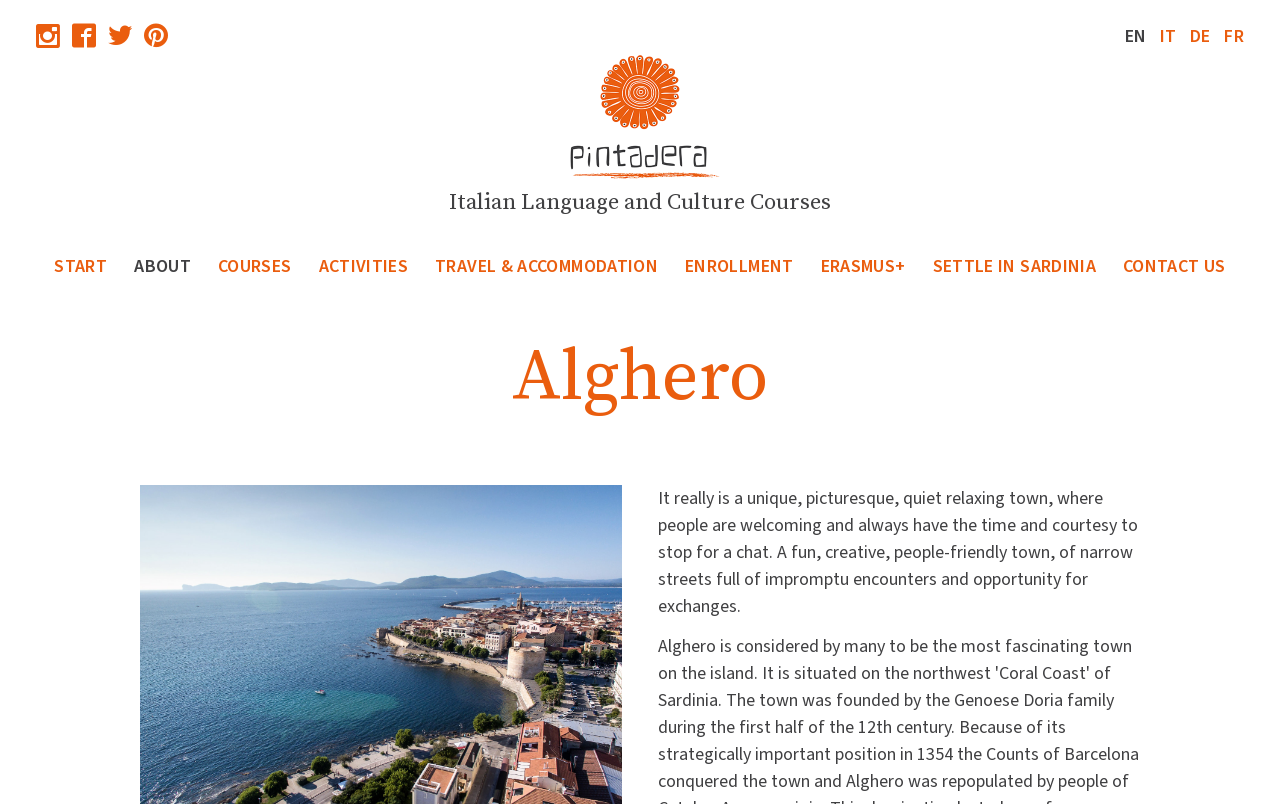Locate the bounding box coordinates of the clickable area to execute the instruction: "Start enrolling for a course". Provide the coordinates as four float numbers between 0 and 1, represented as [left, top, right, bottom].

[0.525, 0.314, 0.631, 0.348]